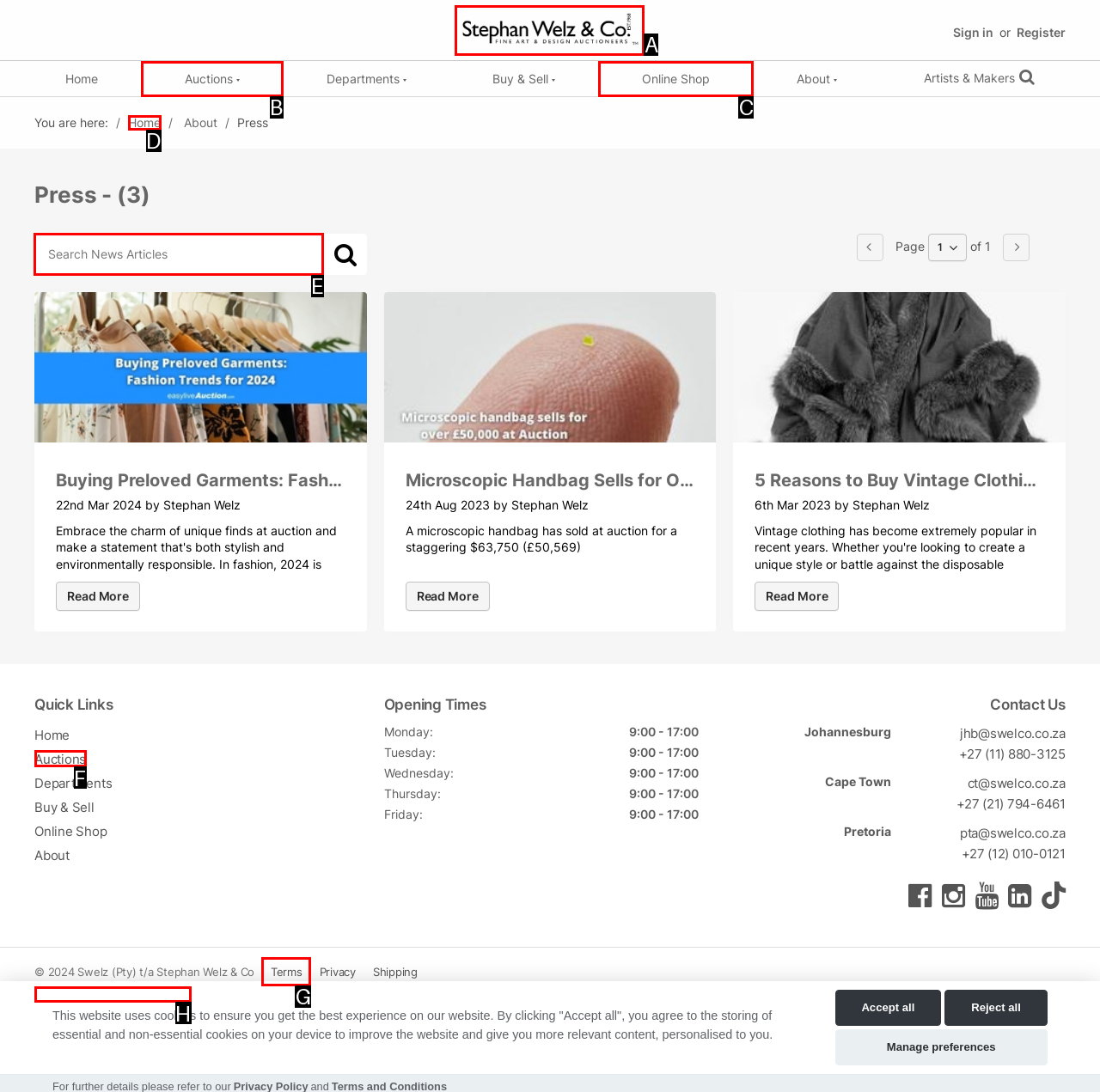Determine the appropriate lettered choice for the task: Search news articles. Reply with the correct letter.

E